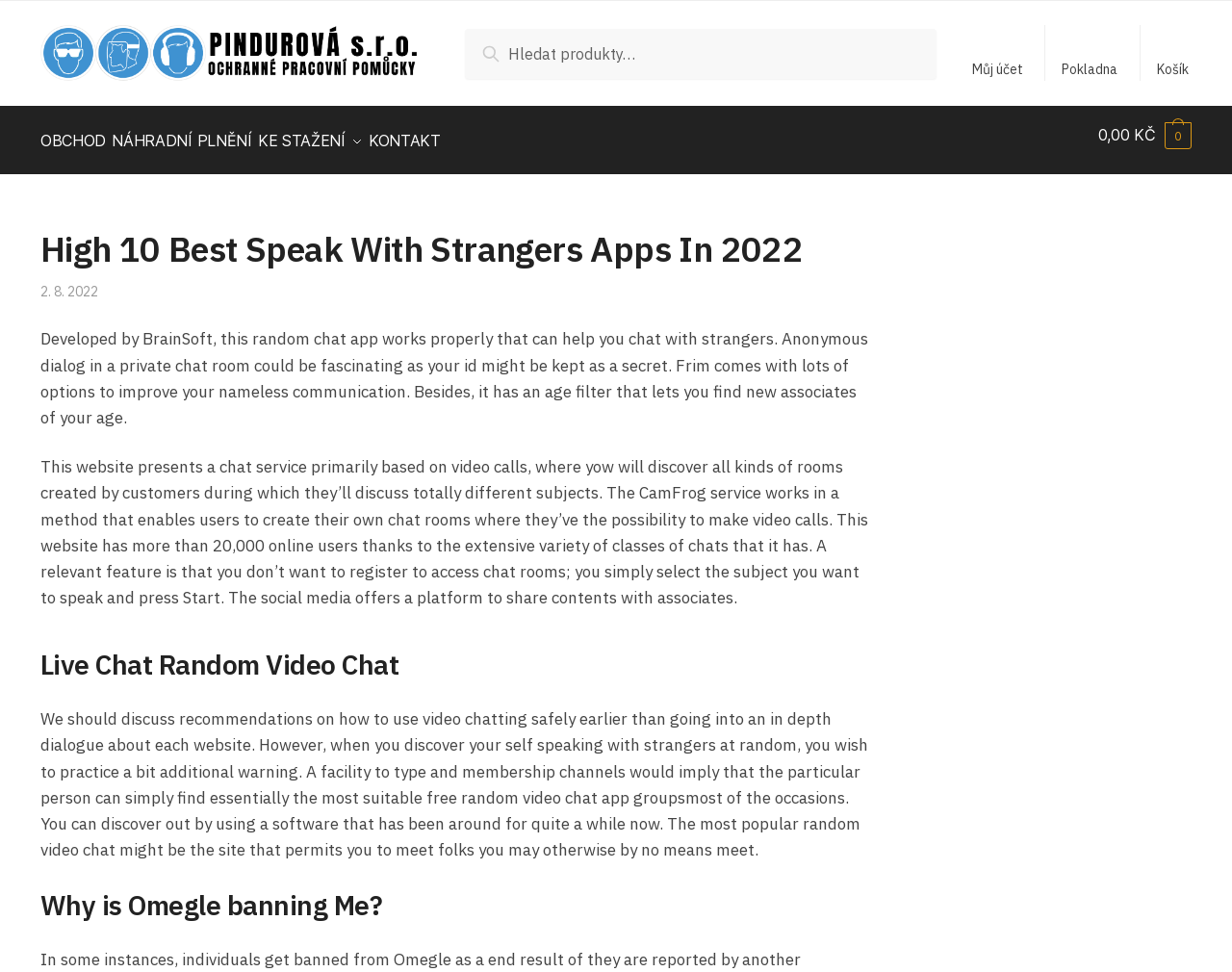Find the bounding box coordinates of the clickable element required to execute the following instruction: "read more about High 10 Best Speak With Strangers Apps In 2022". Provide the coordinates as four float numbers between 0 and 1, i.e., [left, top, right, bottom].

[0.033, 0.224, 0.706, 0.268]